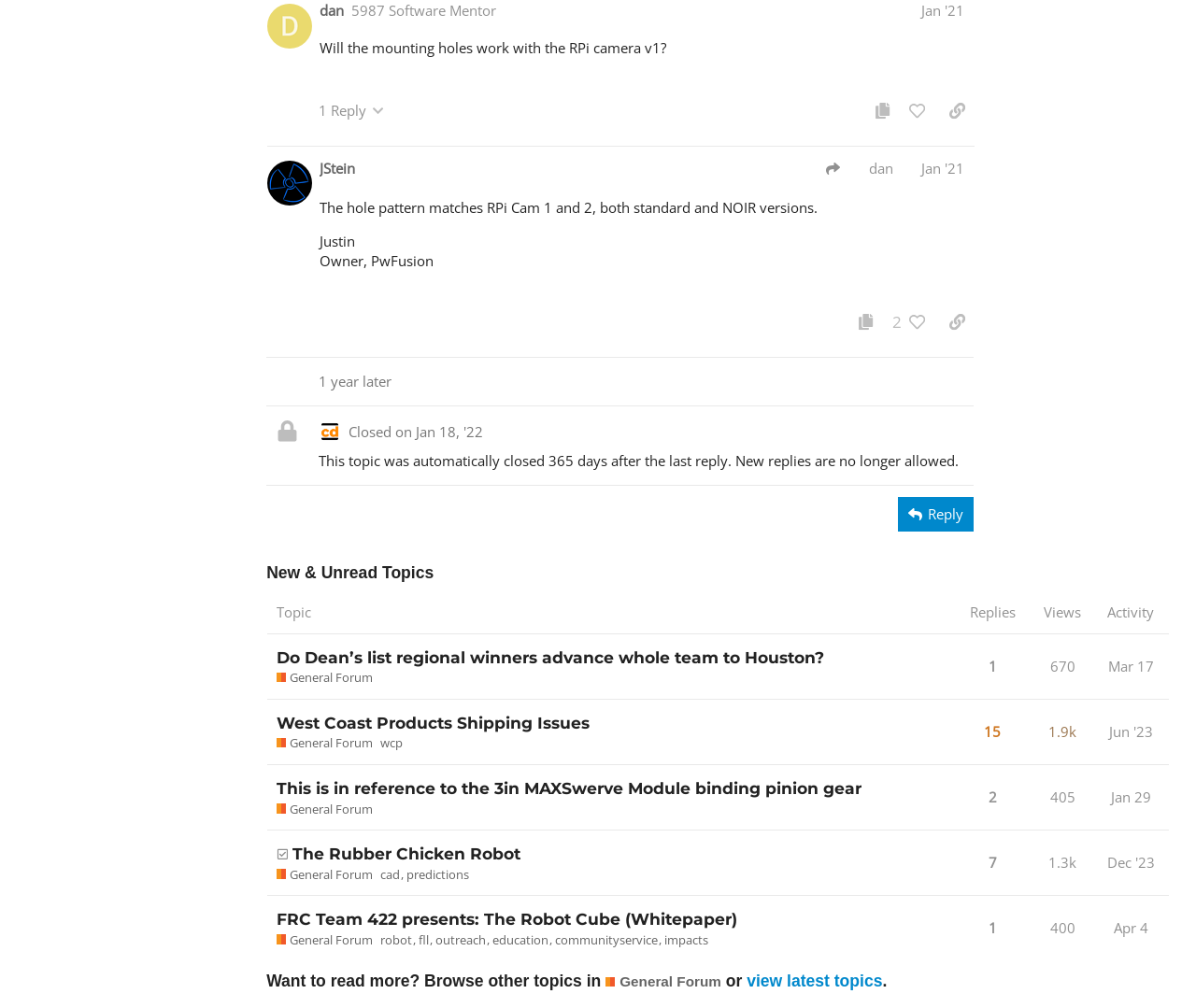Using the webpage screenshot, locate the HTML element that fits the following description and provide its bounding box: "The Rubber Chicken Robot".

[0.244, 0.823, 0.435, 0.871]